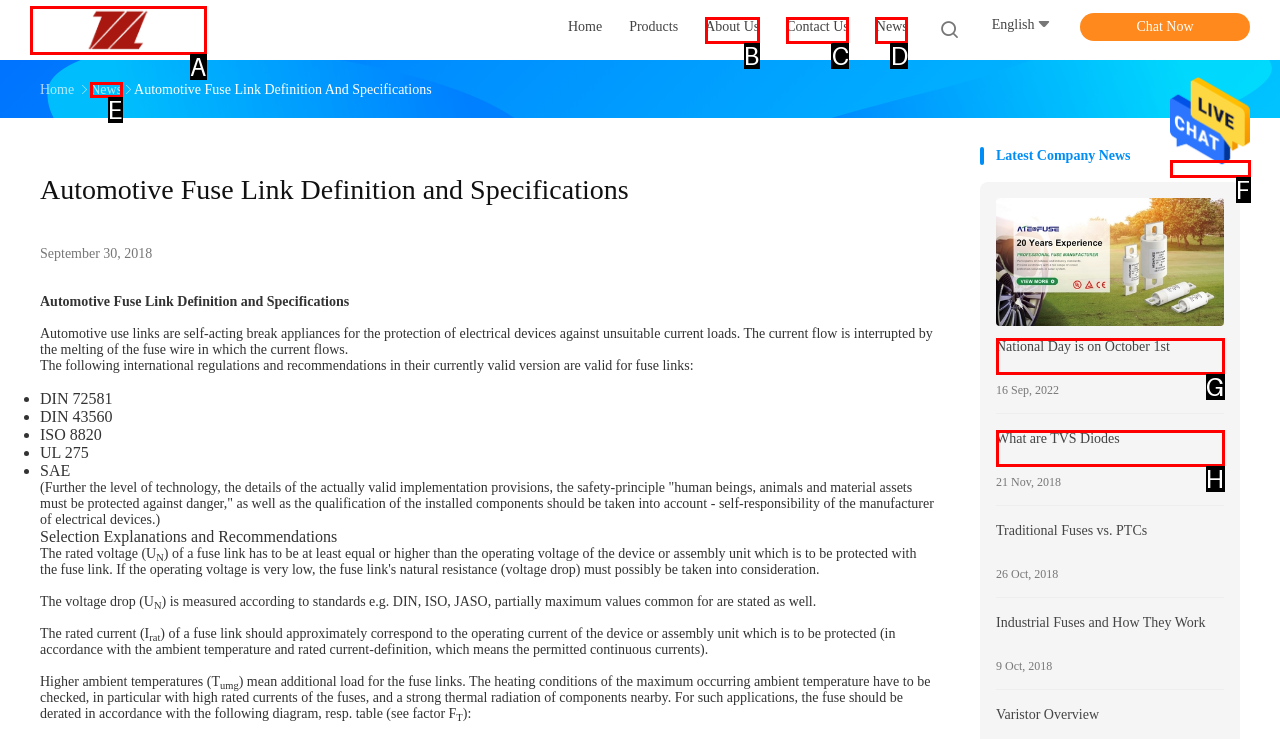Given the description: News, pick the option that matches best and answer with the corresponding letter directly.

D